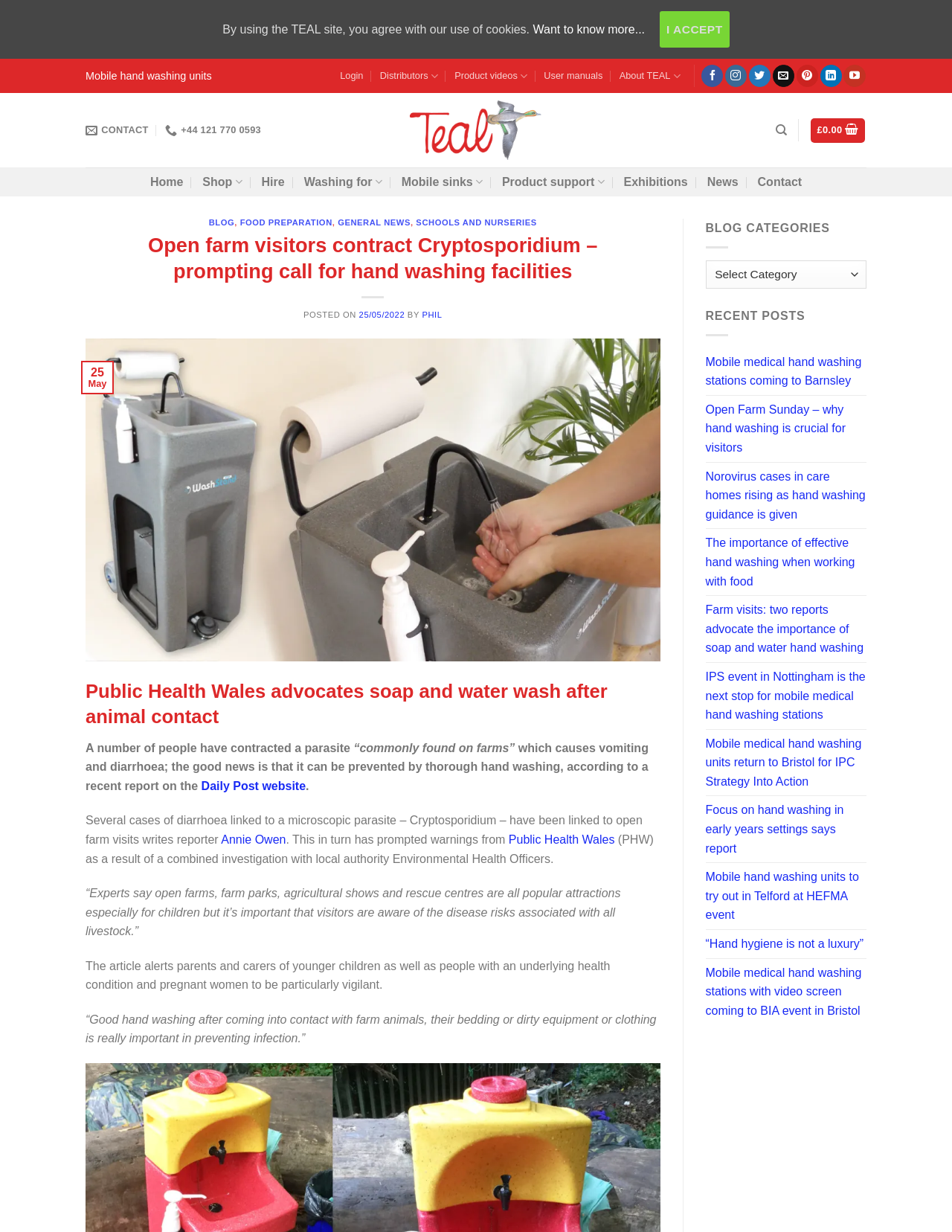Please identify the bounding box coordinates of the element I should click to complete this instruction: 'Go to top'. The coordinates should be given as four float numbers between 0 and 1, like this: [left, top, right, bottom].

[0.953, 0.744, 0.983, 0.768]